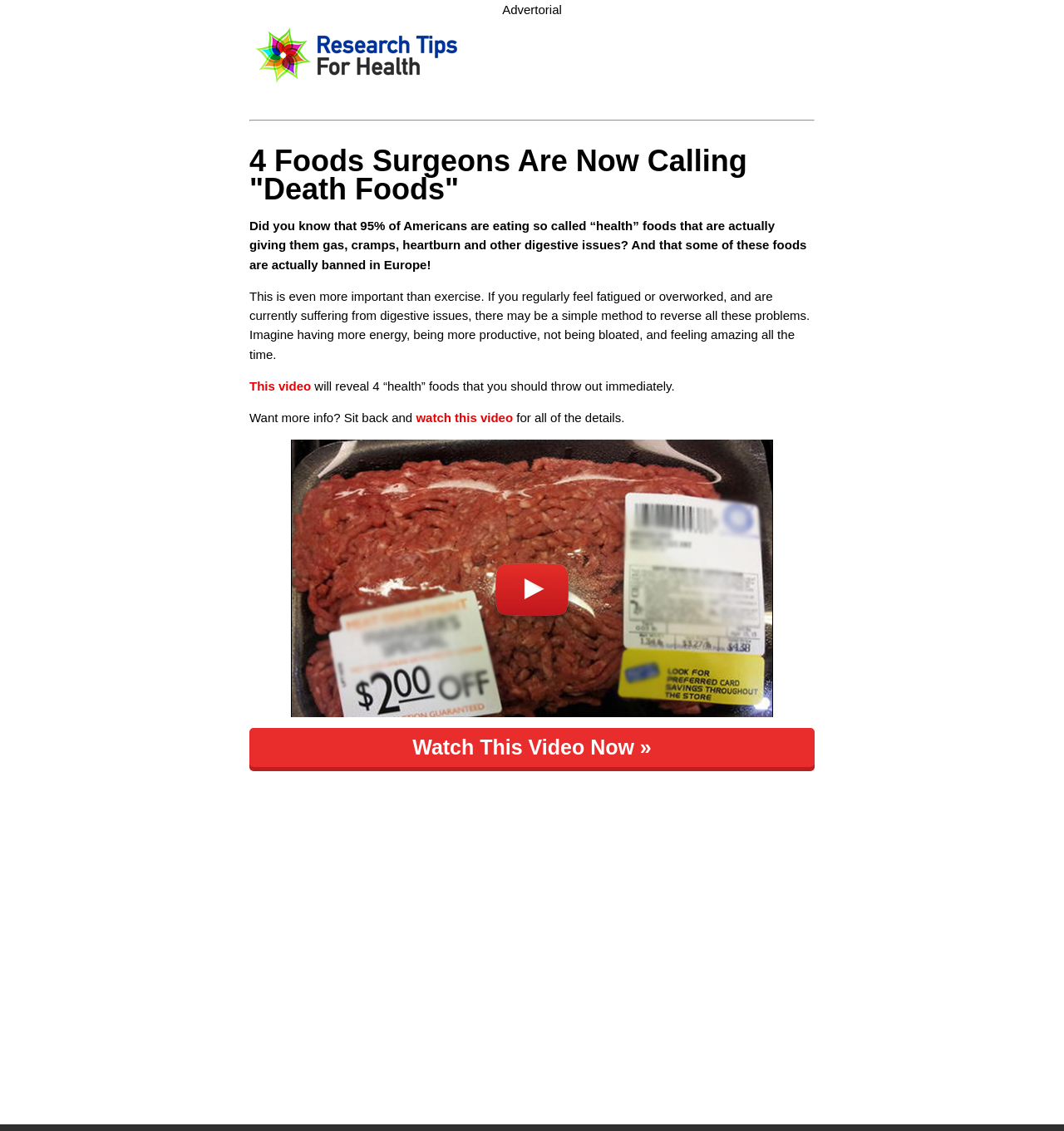Determine the heading of the webpage and extract its text content.

4 Foods Surgeons Are Now Calling "Death Foods"